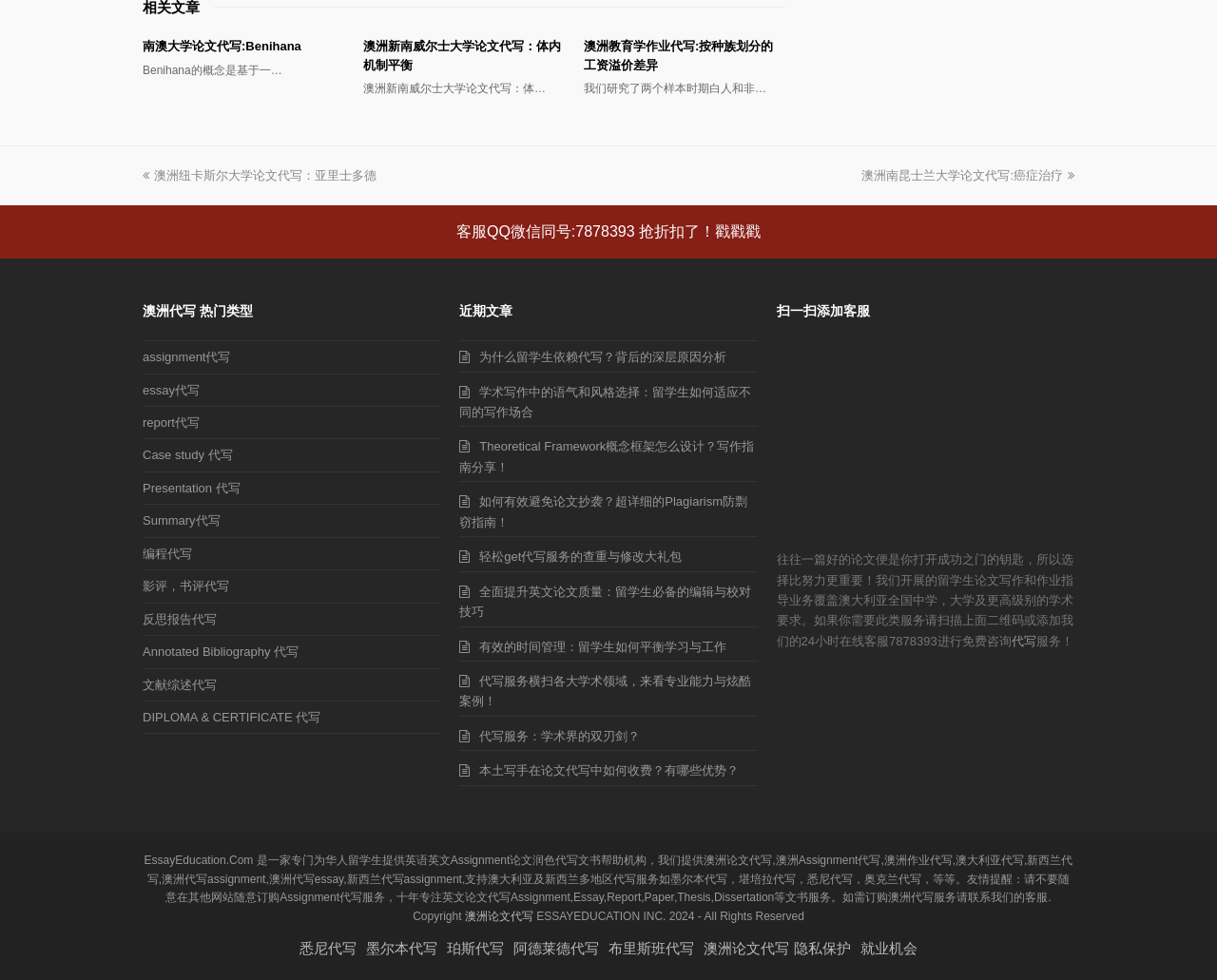Can you find the bounding box coordinates for the UI element given this description: "DIPLOMA & CERTIFICATE 代写"? Provide the coordinates as four float numbers between 0 and 1: [left, top, right, bottom].

[0.117, 0.725, 0.264, 0.739]